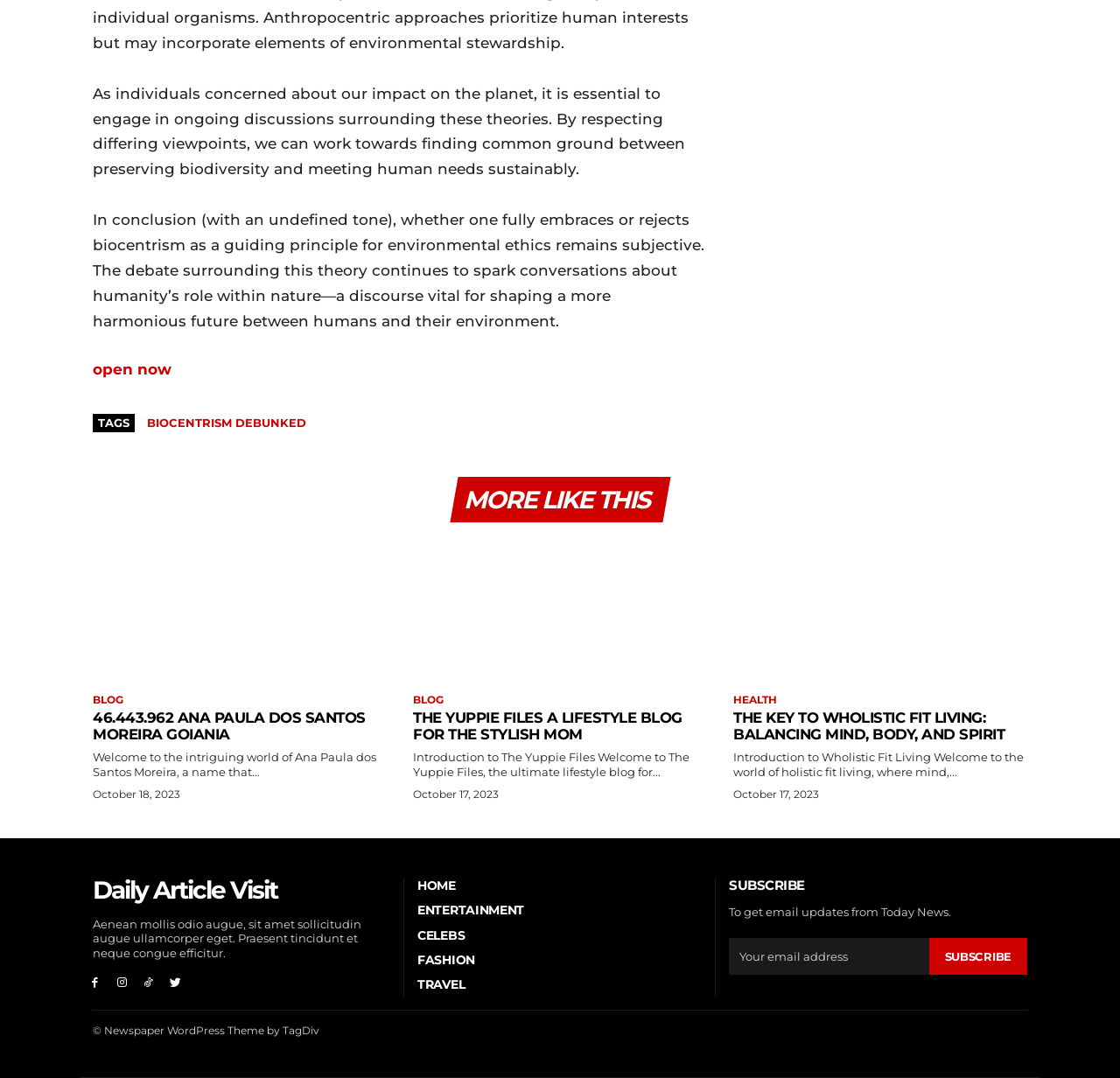Can you identify the bounding box coordinates of the clickable region needed to carry out this instruction: 'subscribe to Today News'? The coordinates should be four float numbers within the range of 0 to 1, stated as [left, top, right, bottom].

[0.651, 0.87, 0.829, 0.904]